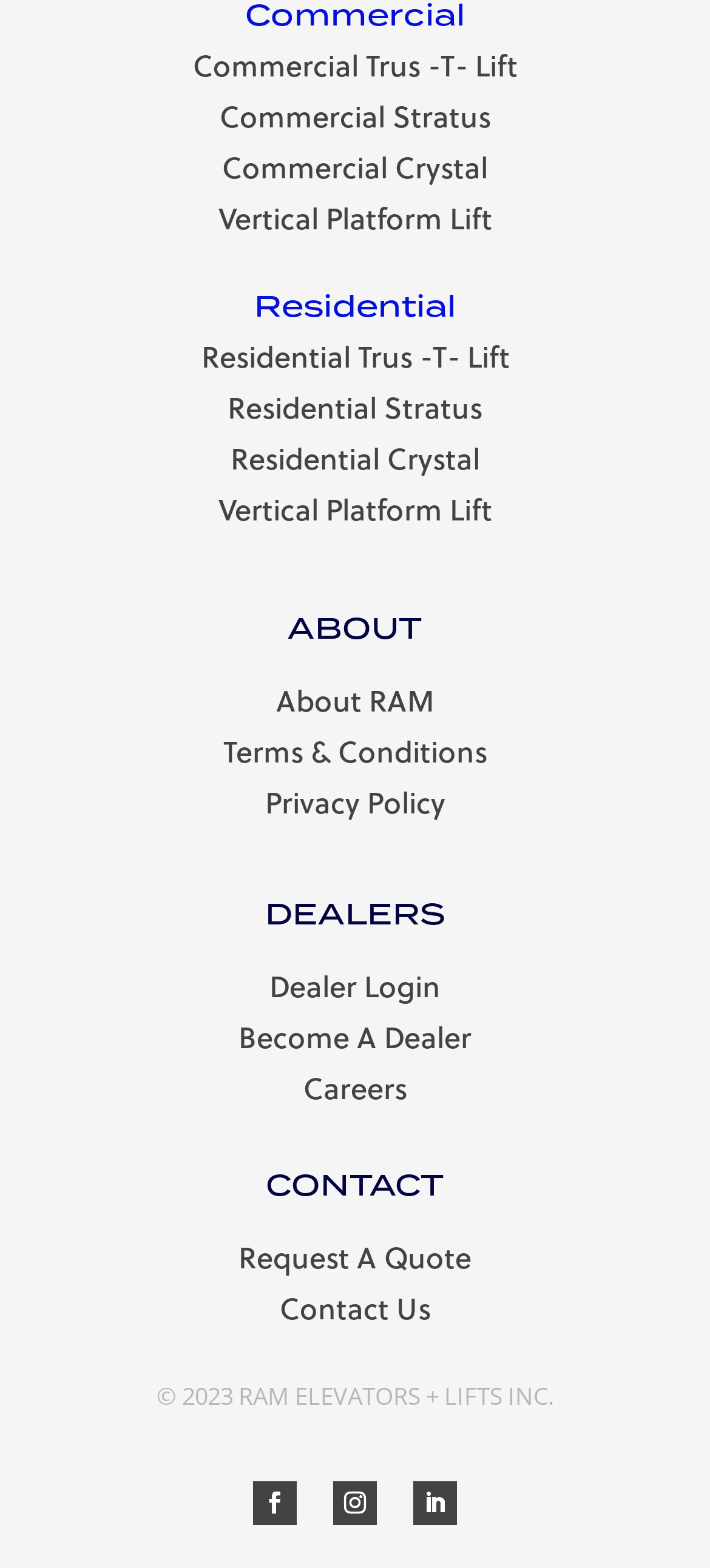Using the provided element description: "Follow", determine the bounding box coordinates of the corresponding UI element in the screenshot.

[0.582, 0.944, 0.644, 0.972]